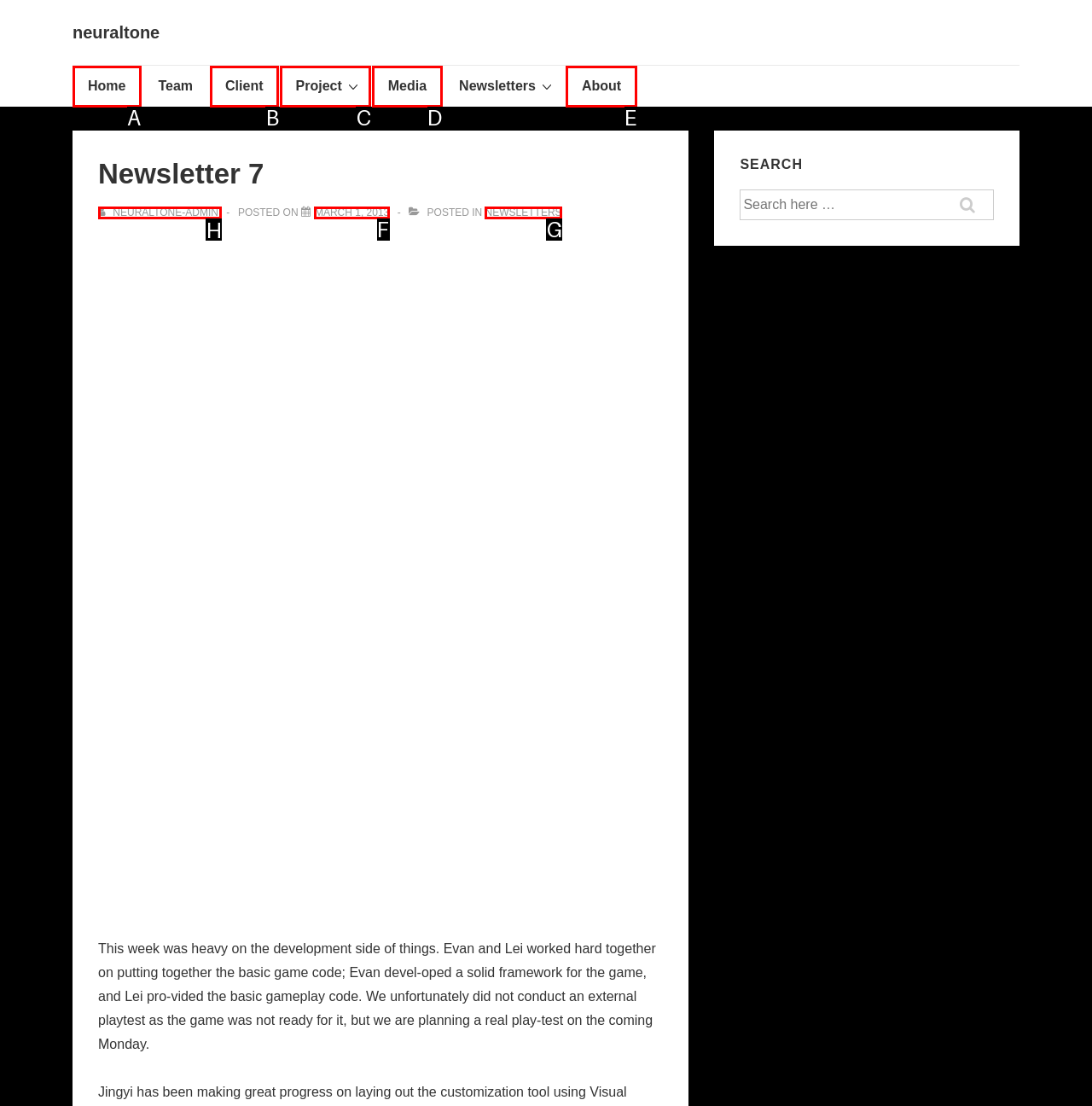Select the letter of the UI element you need to click on to fulfill this task: view all posts by neuraltone-admin. Write down the letter only.

H